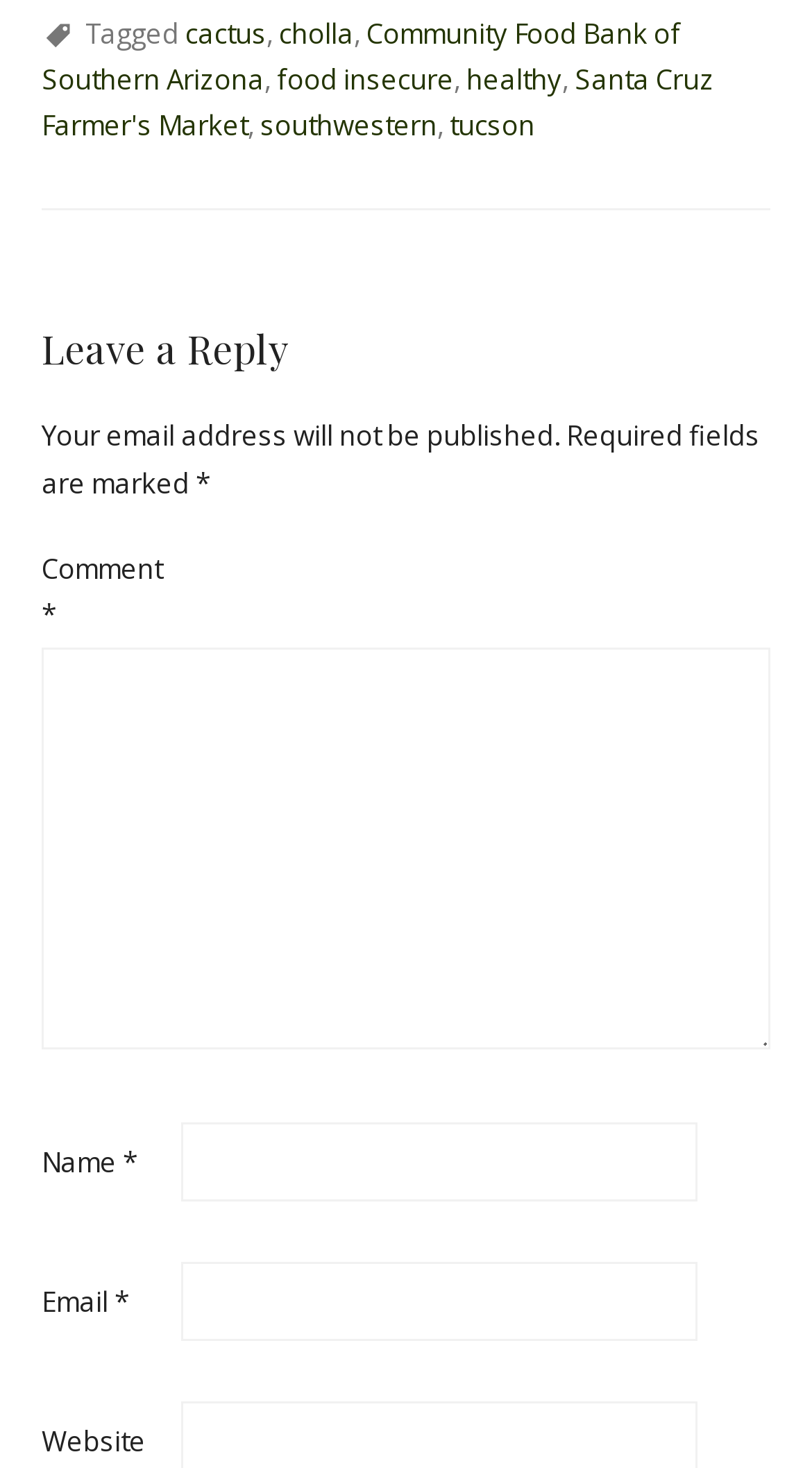Refer to the image and provide an in-depth answer to the question: 
What is the purpose of the textbox at the bottom?

I analyzed the webpage and found a textbox at the bottom with a label 'Email *' and a description 'Email'. This suggests that the purpose of this textbox is to enter an email address.